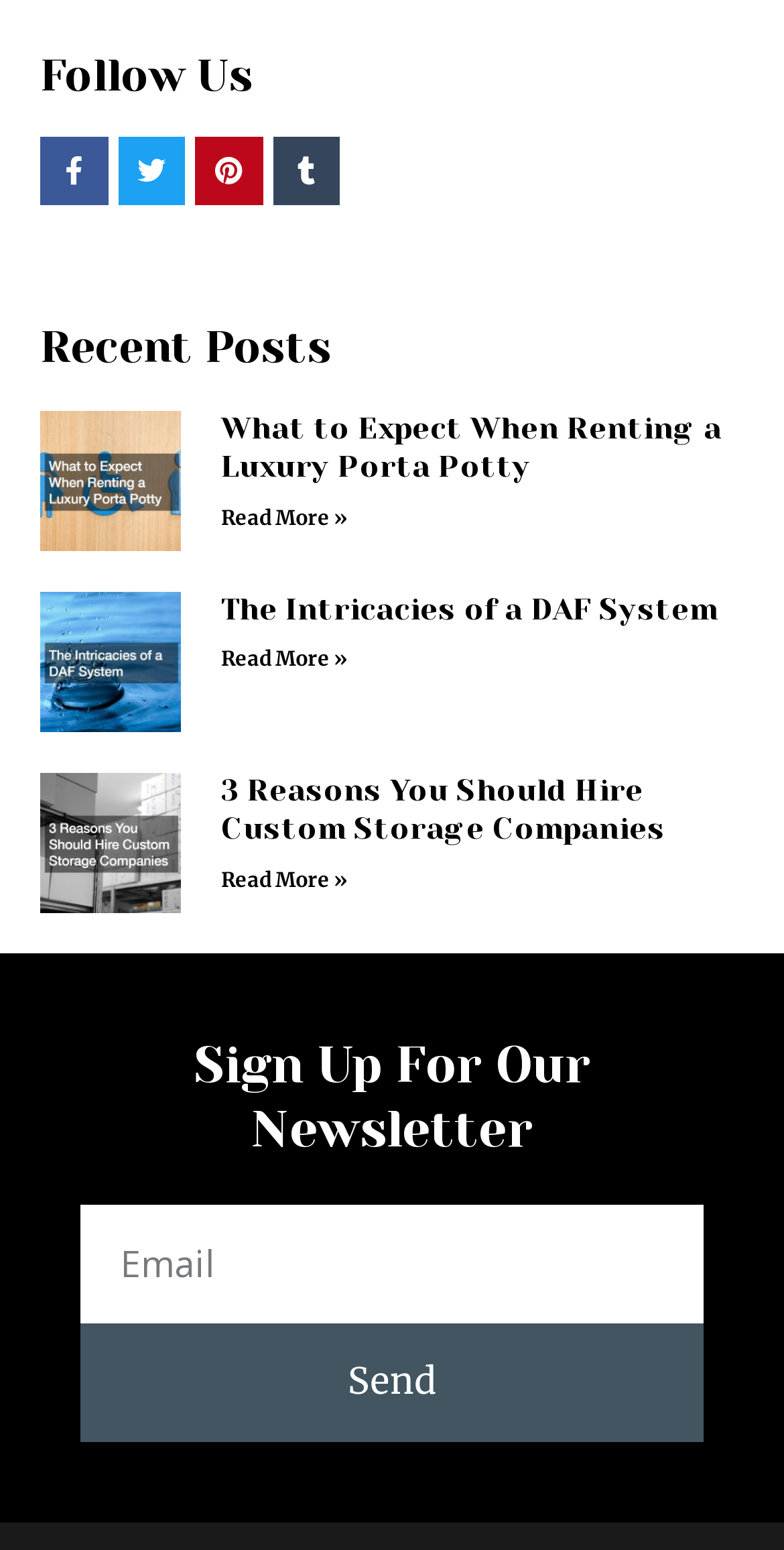Please predict the bounding box coordinates of the element's region where a click is necessary to complete the following instruction: "Read more about The Intricacies of a DAF System". The coordinates should be represented by four float numbers between 0 and 1, i.e., [left, top, right, bottom].

[0.282, 0.417, 0.444, 0.434]